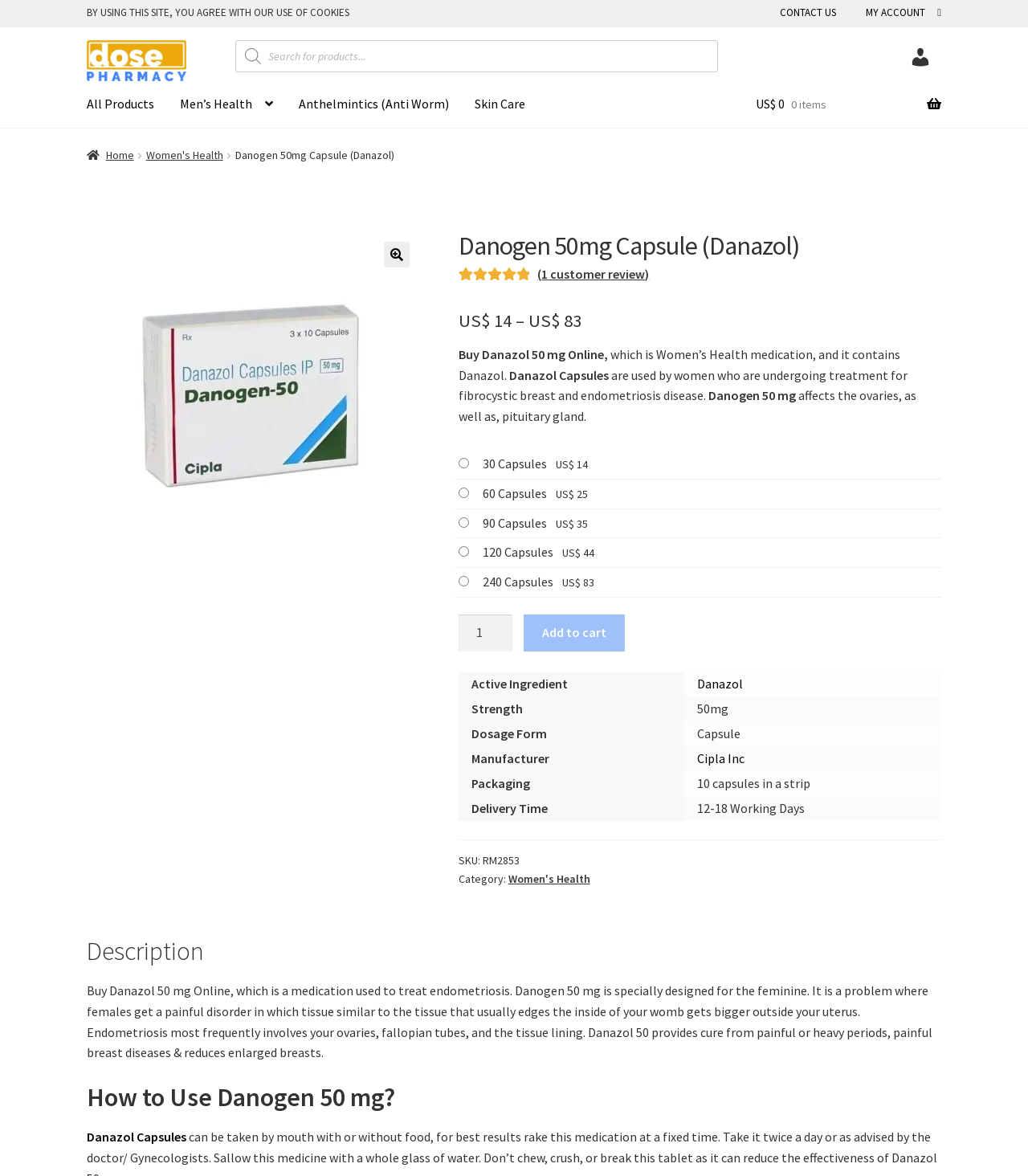Determine the bounding box coordinates of the clickable element to complete this instruction: "View product details of 'Danogen 50 mg with Danazol Salt'". Provide the coordinates in the format of four float numbers between 0 and 1, [left, top, right, bottom].

[0.084, 0.196, 0.41, 0.48]